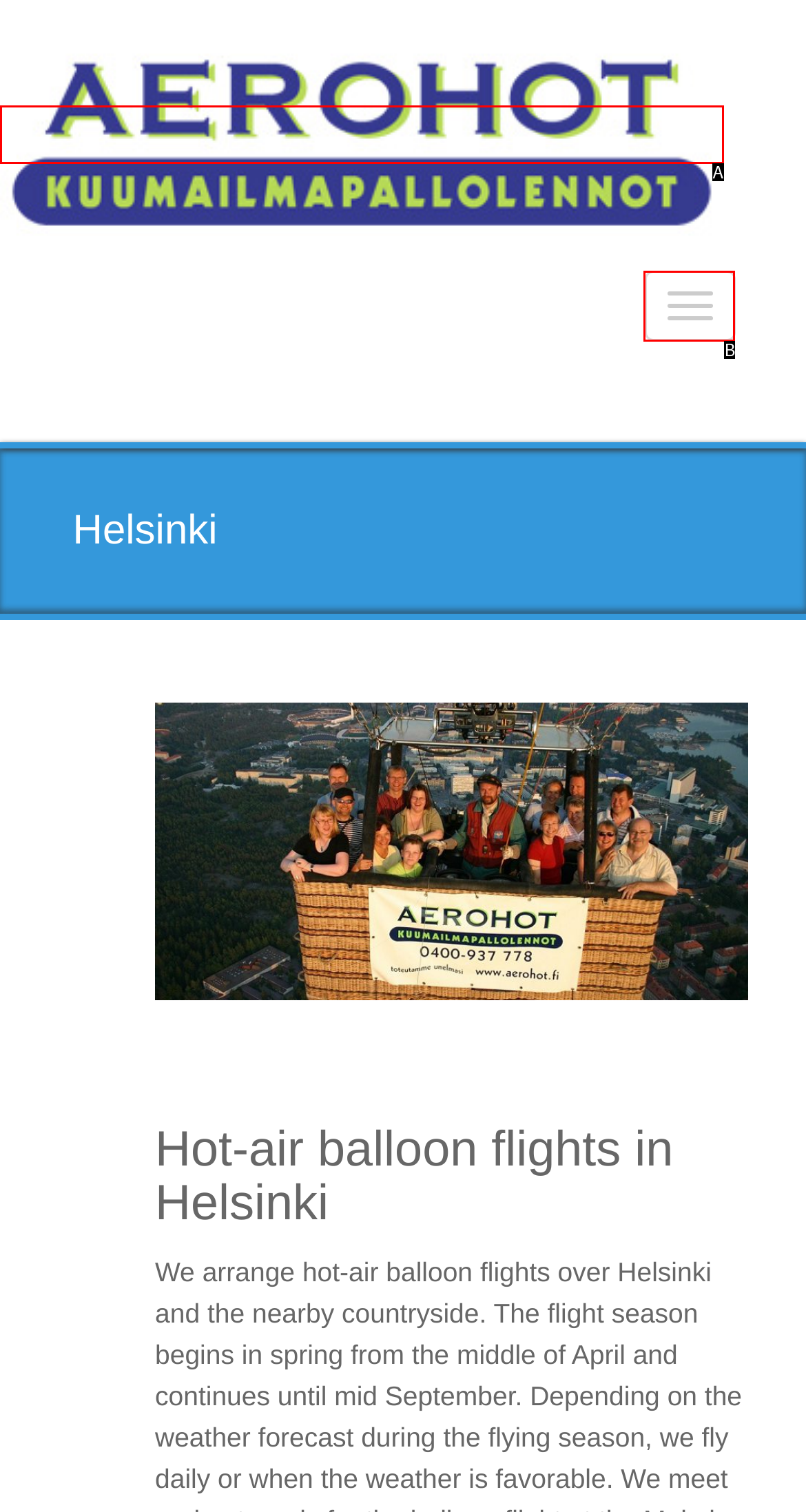Identify the matching UI element based on the description: title="Weblizar"
Reply with the letter from the available choices.

A